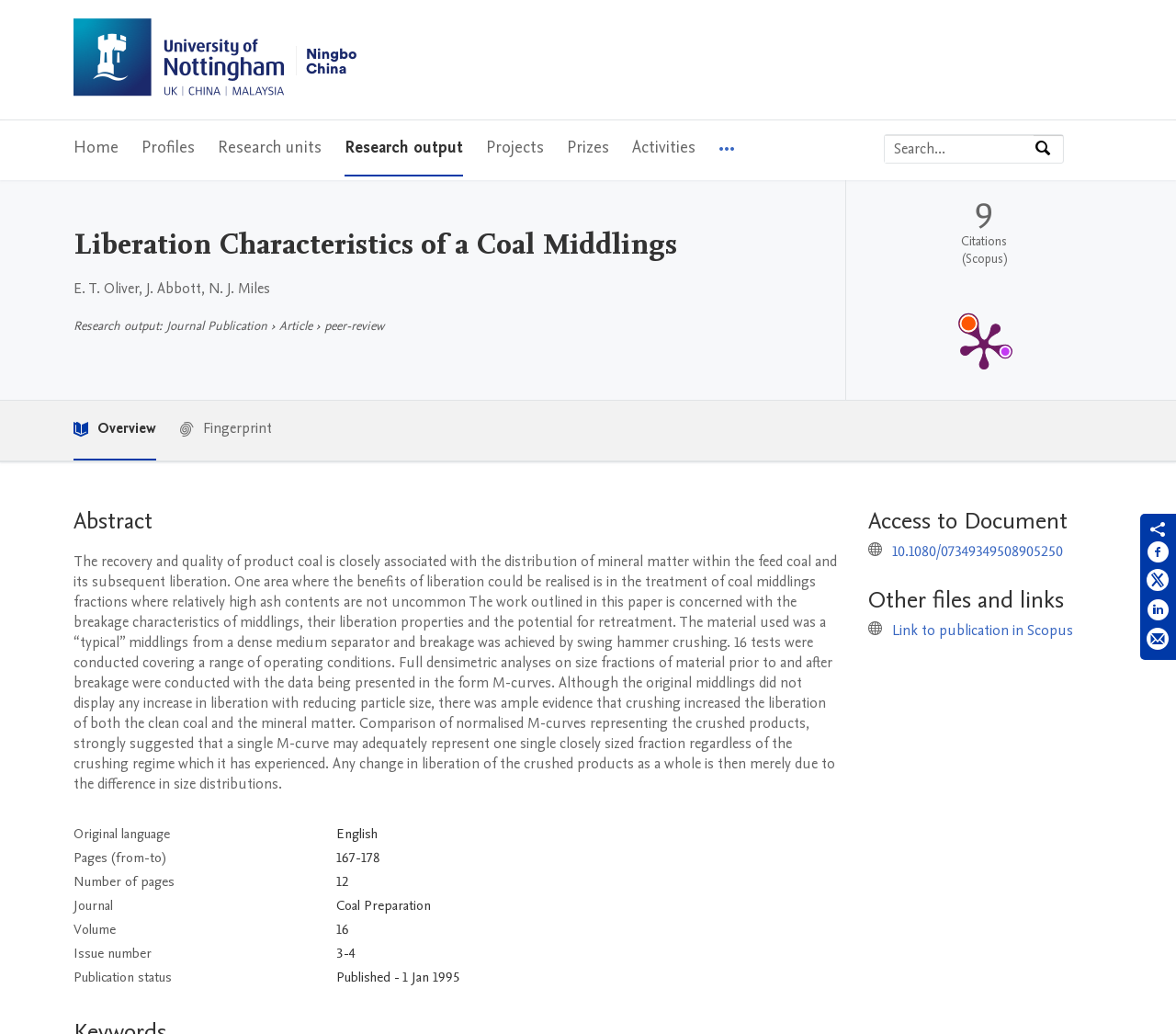Identify the bounding box of the HTML element described here: "0More". Provide the coordinates as four float numbers between 0 and 1: [left, top, right, bottom].

[0.611, 0.116, 0.625, 0.174]